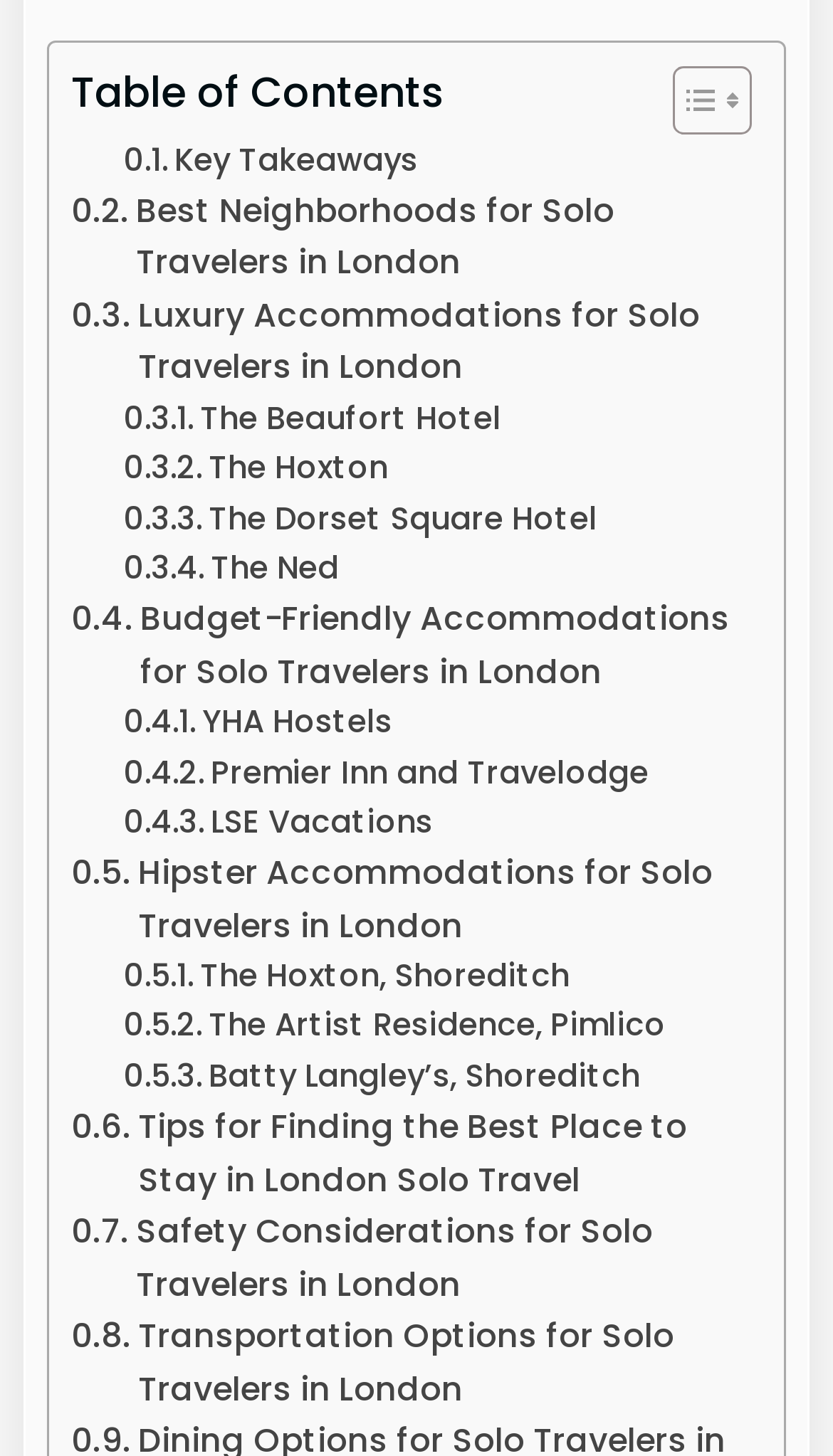Answer the following query concisely with a single word or phrase:
What is the last section of the webpage about?

Transportation Options